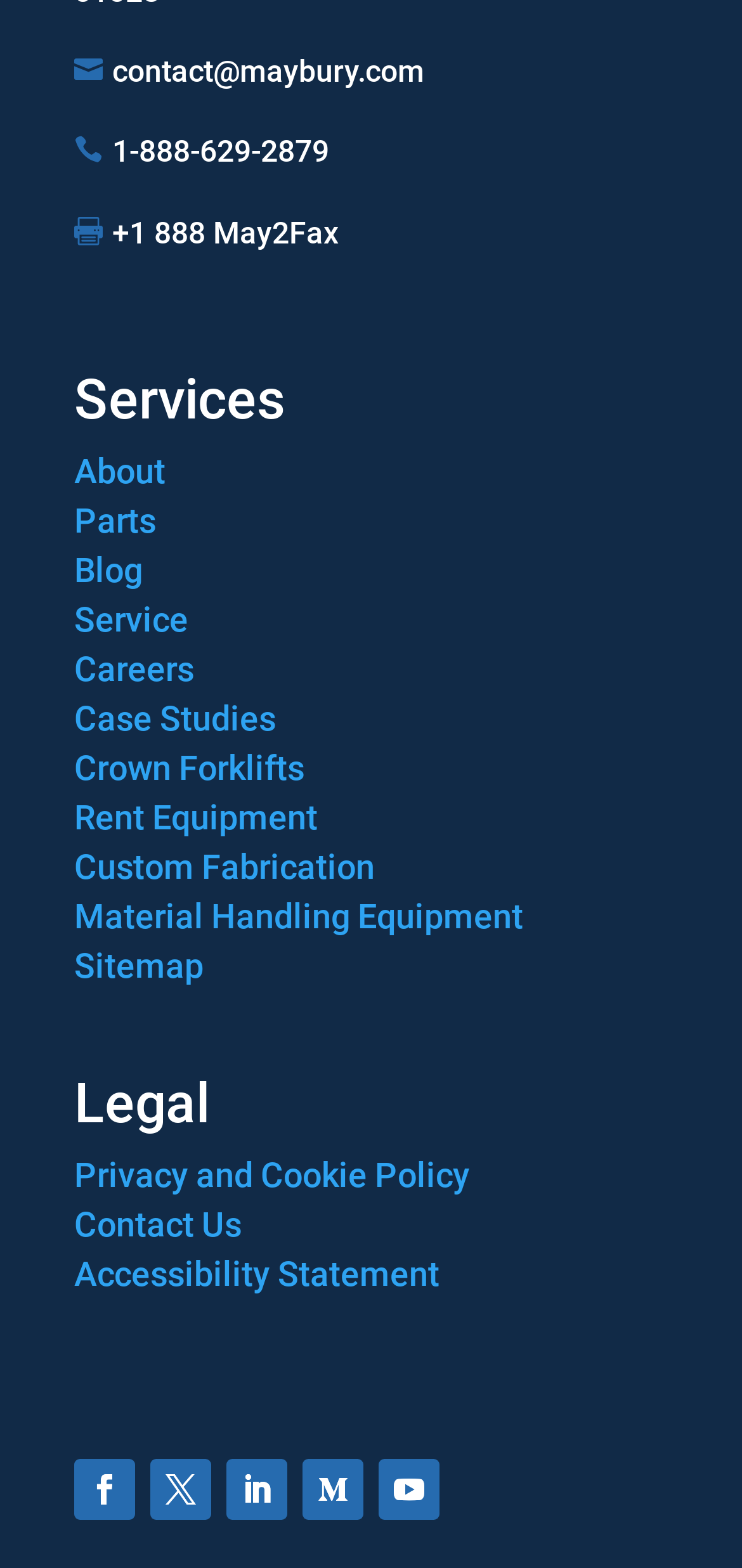Determine the bounding box coordinates for the element that should be clicked to follow this instruction: "Contact us via email". The coordinates should be given as four float numbers between 0 and 1, in the format [left, top, right, bottom].

[0.151, 0.034, 0.572, 0.057]